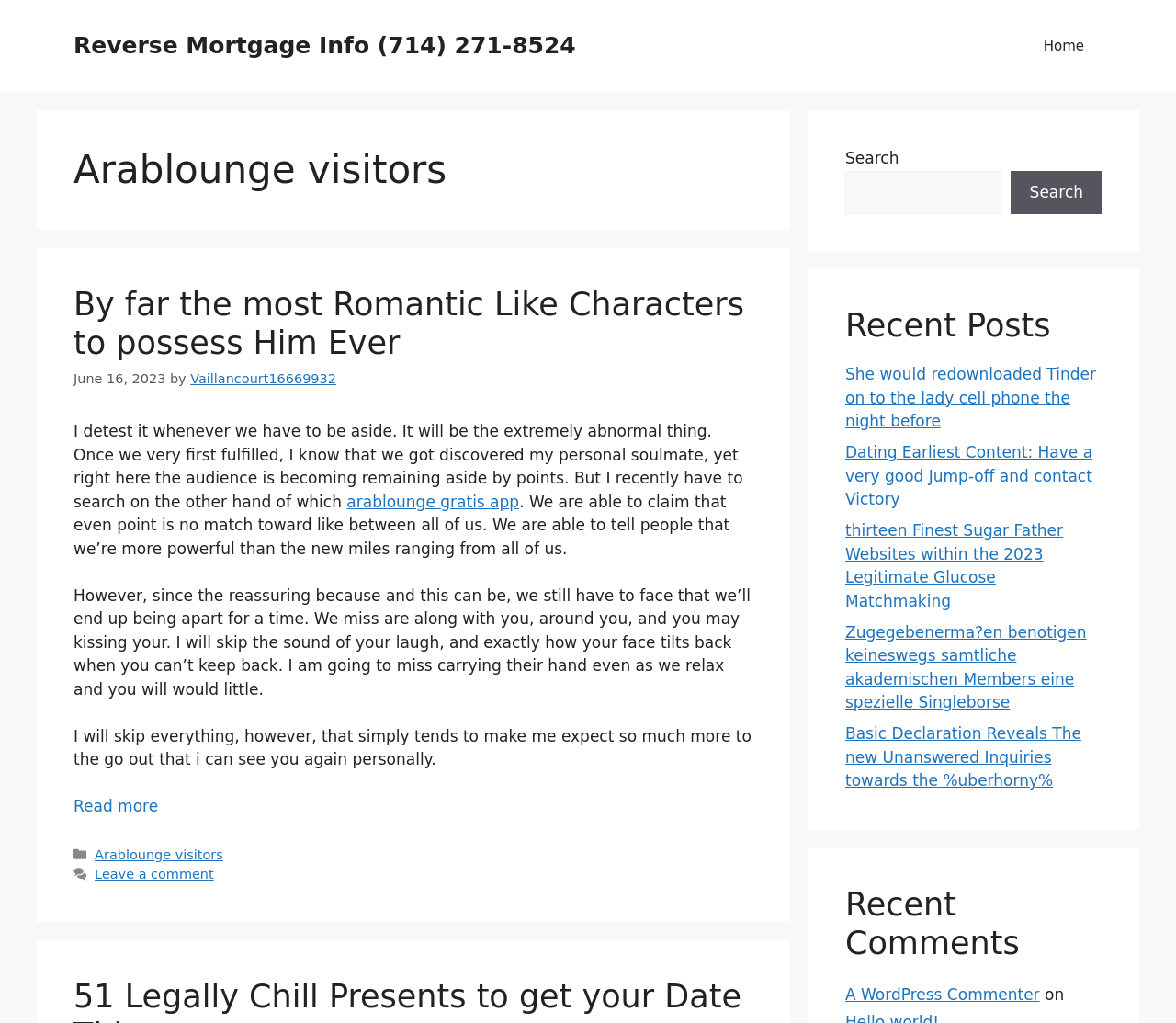Provide the bounding box coordinates for the area that should be clicked to complete the instruction: "Call 0330 555 0440 for telephone assistance".

None